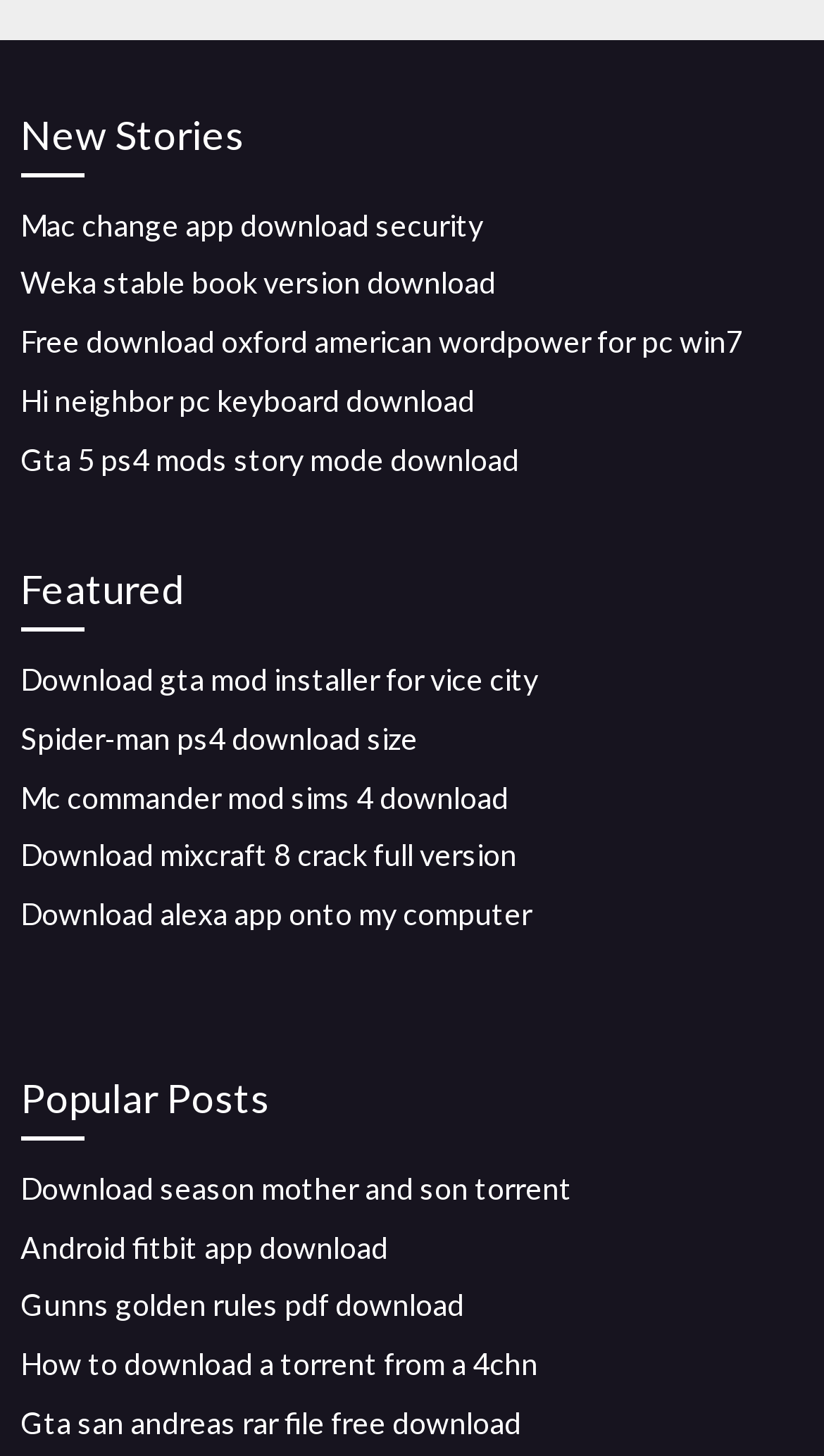Identify the bounding box coordinates necessary to click and complete the given instruction: "Read 'Popular Posts'".

[0.025, 0.732, 0.975, 0.783]